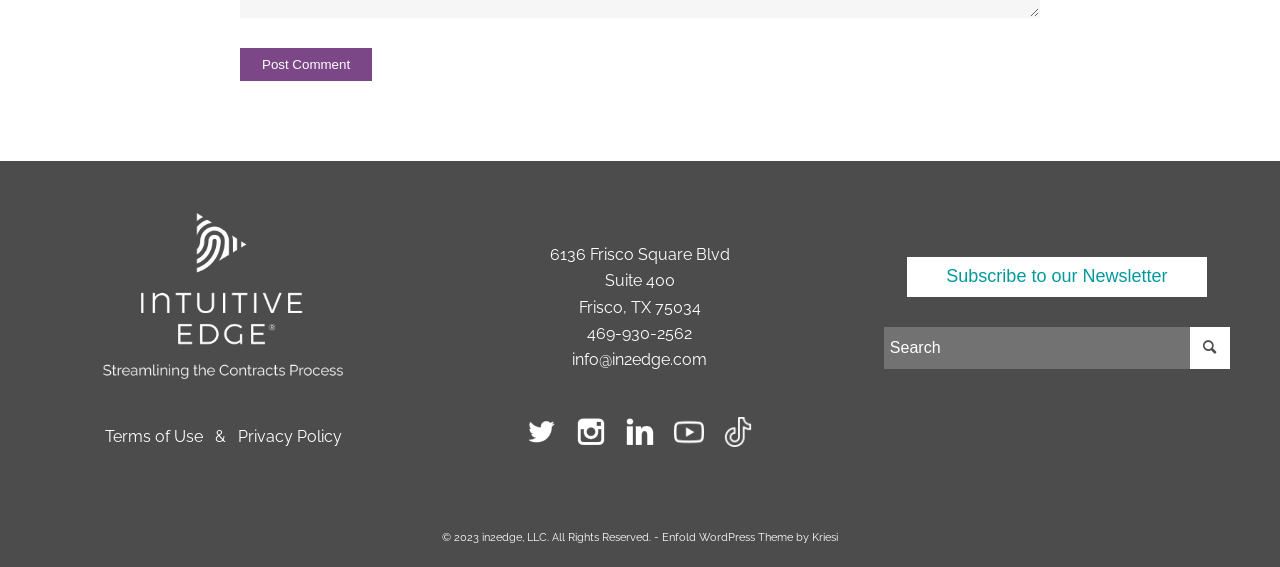What is the phone number of the company?
Provide a one-word or short-phrase answer based on the image.

469-930-2562